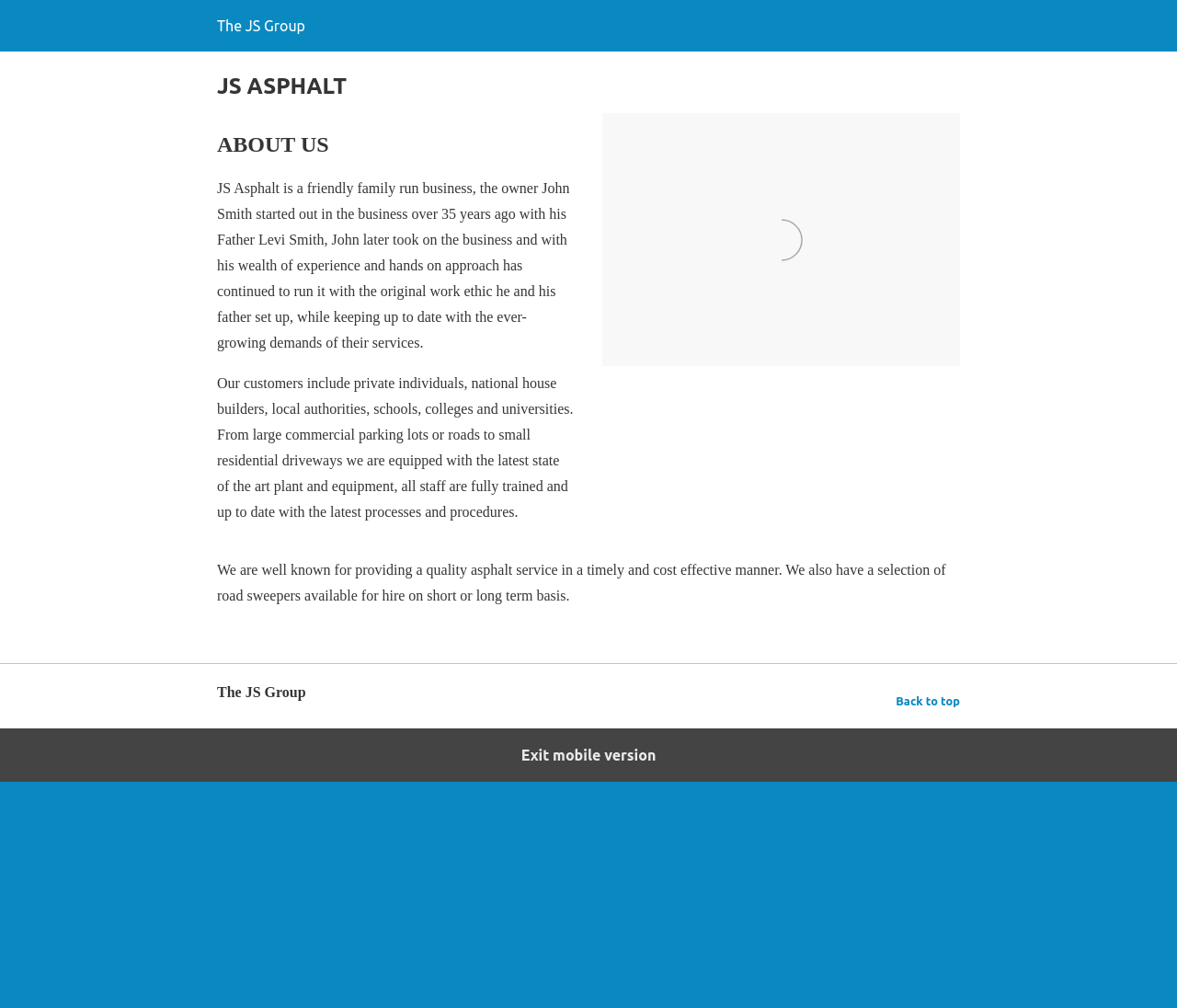Please give a succinct answer using a single word or phrase:
How long has the owner been in the business?

over 35 years